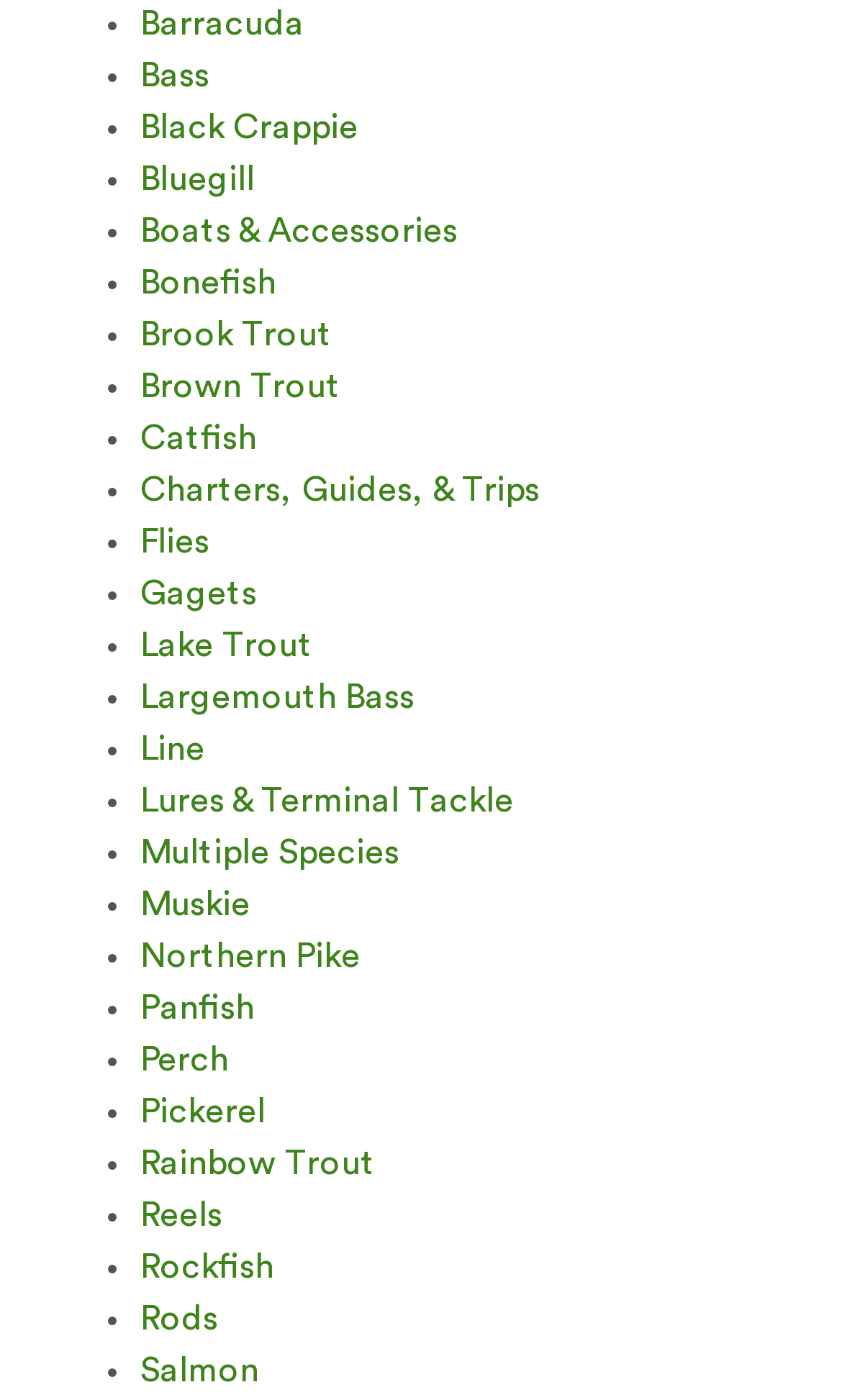Please locate the bounding box coordinates of the element that should be clicked to achieve the given instruction: "Check out Reels".

[0.167, 0.856, 0.264, 0.881]